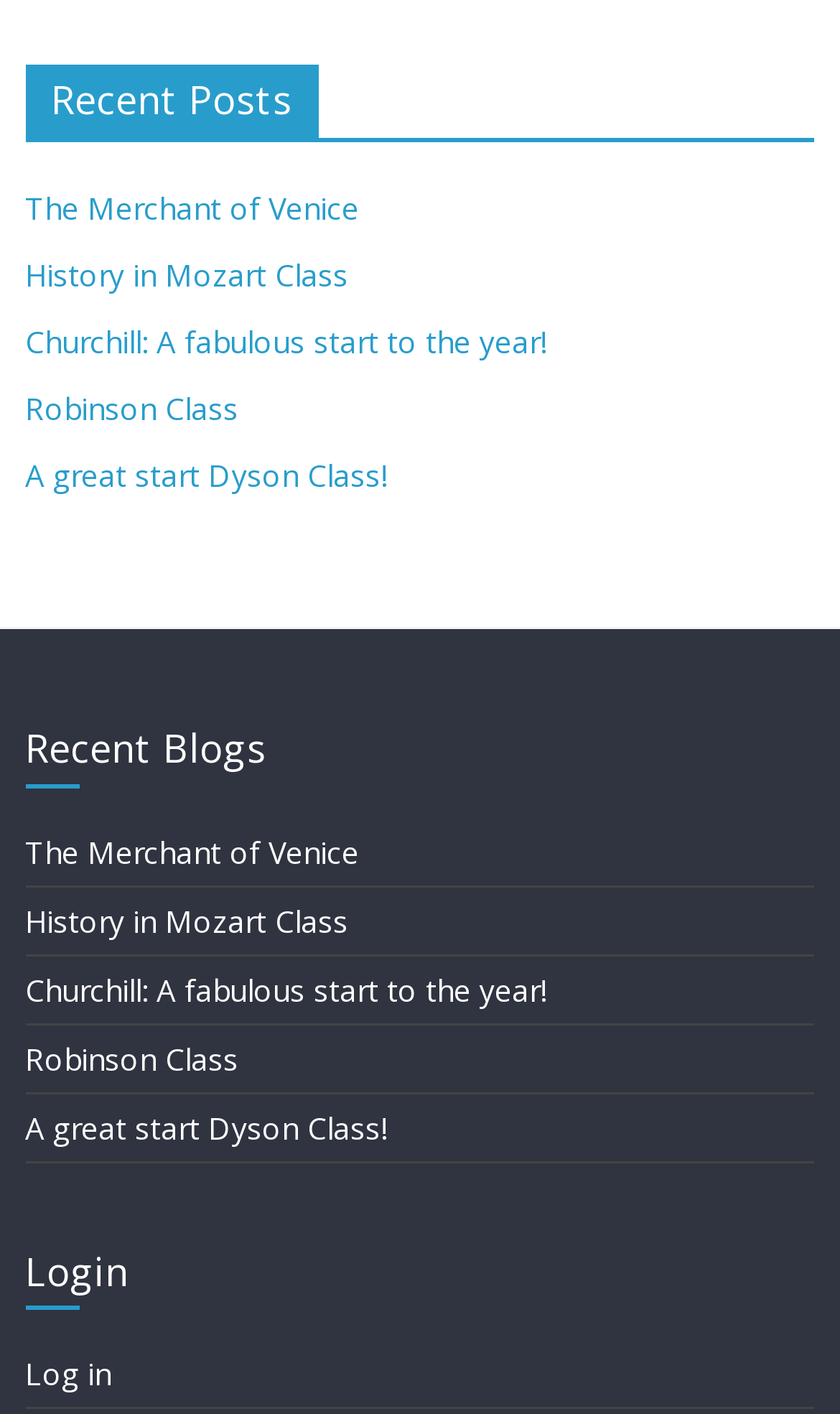Please specify the bounding box coordinates of the clickable region necessary for completing the following instruction: "view recent blogs". The coordinates must consist of four float numbers between 0 and 1, i.e., [left, top, right, bottom].

[0.03, 0.513, 0.97, 0.555]